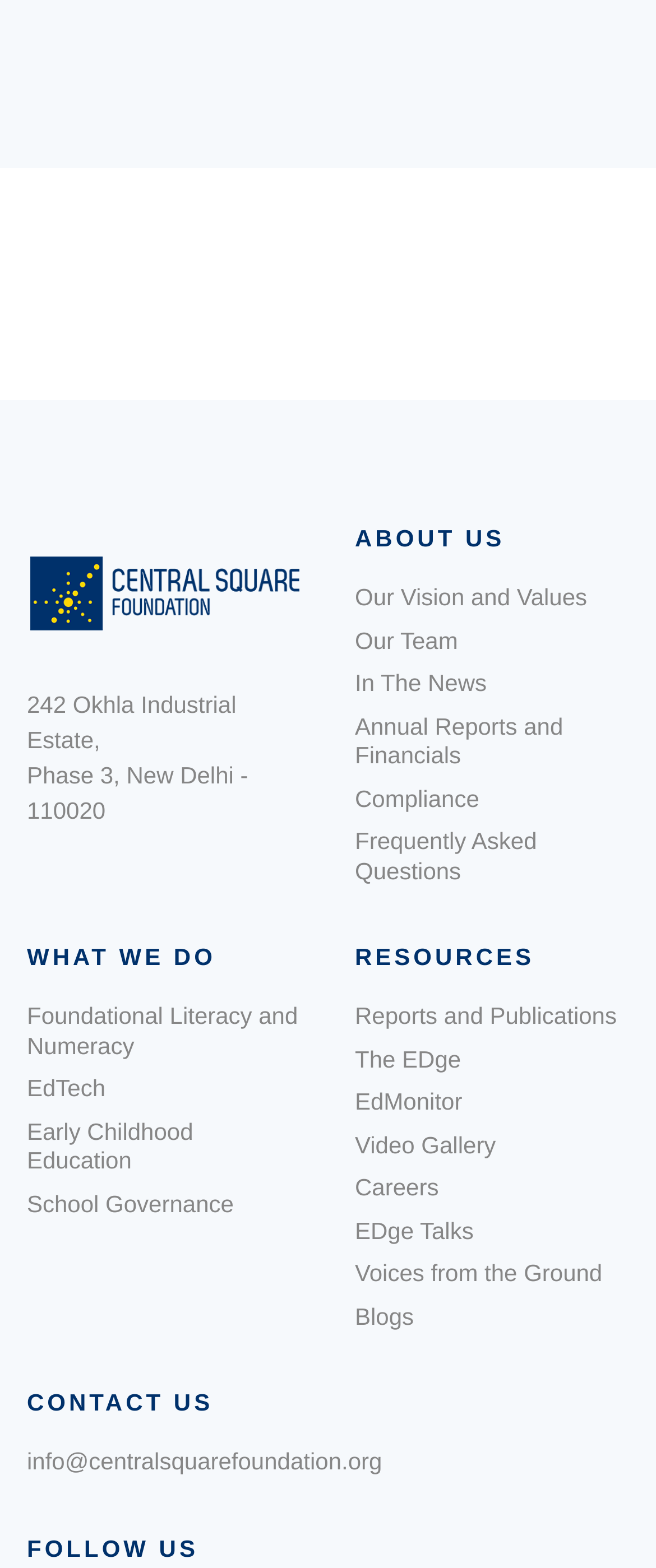How many main sections are there?
Please use the image to provide a one-word or short phrase answer.

4